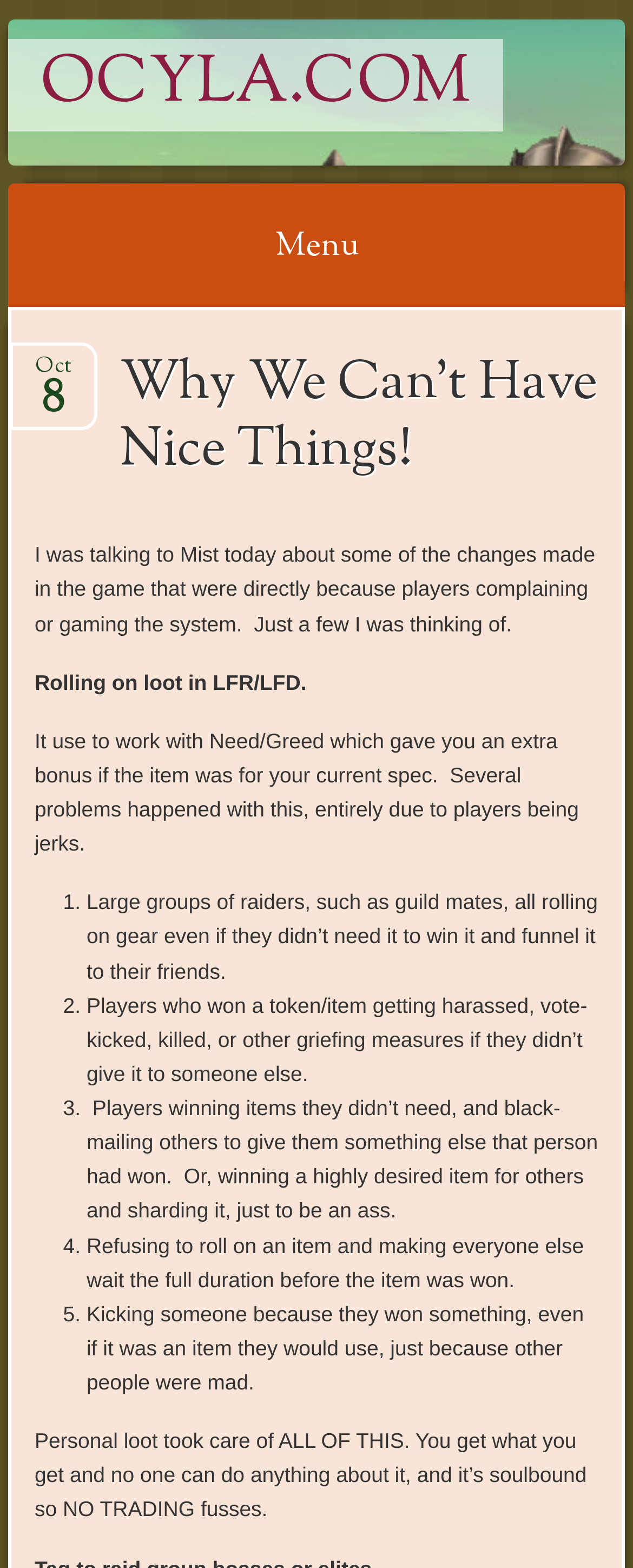Extract the bounding box of the UI element described as: "ocyla.com".

[0.013, 0.025, 0.795, 0.084]